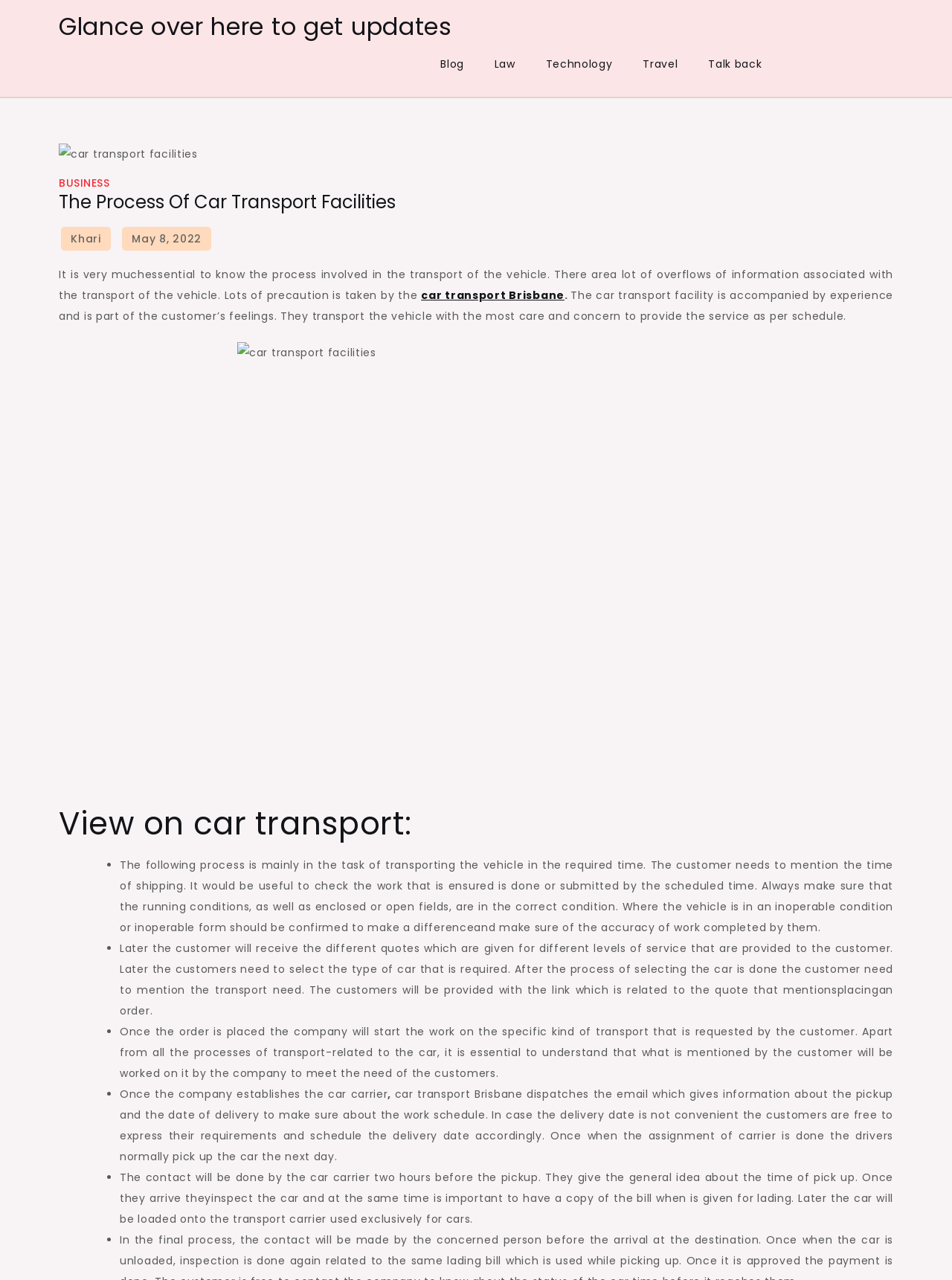Please identify the bounding box coordinates of the region to click in order to complete the given instruction: "Click on 'Glance over here to get updates'". The coordinates should be four float numbers between 0 and 1, i.e., [left, top, right, bottom].

[0.062, 0.008, 0.475, 0.034]